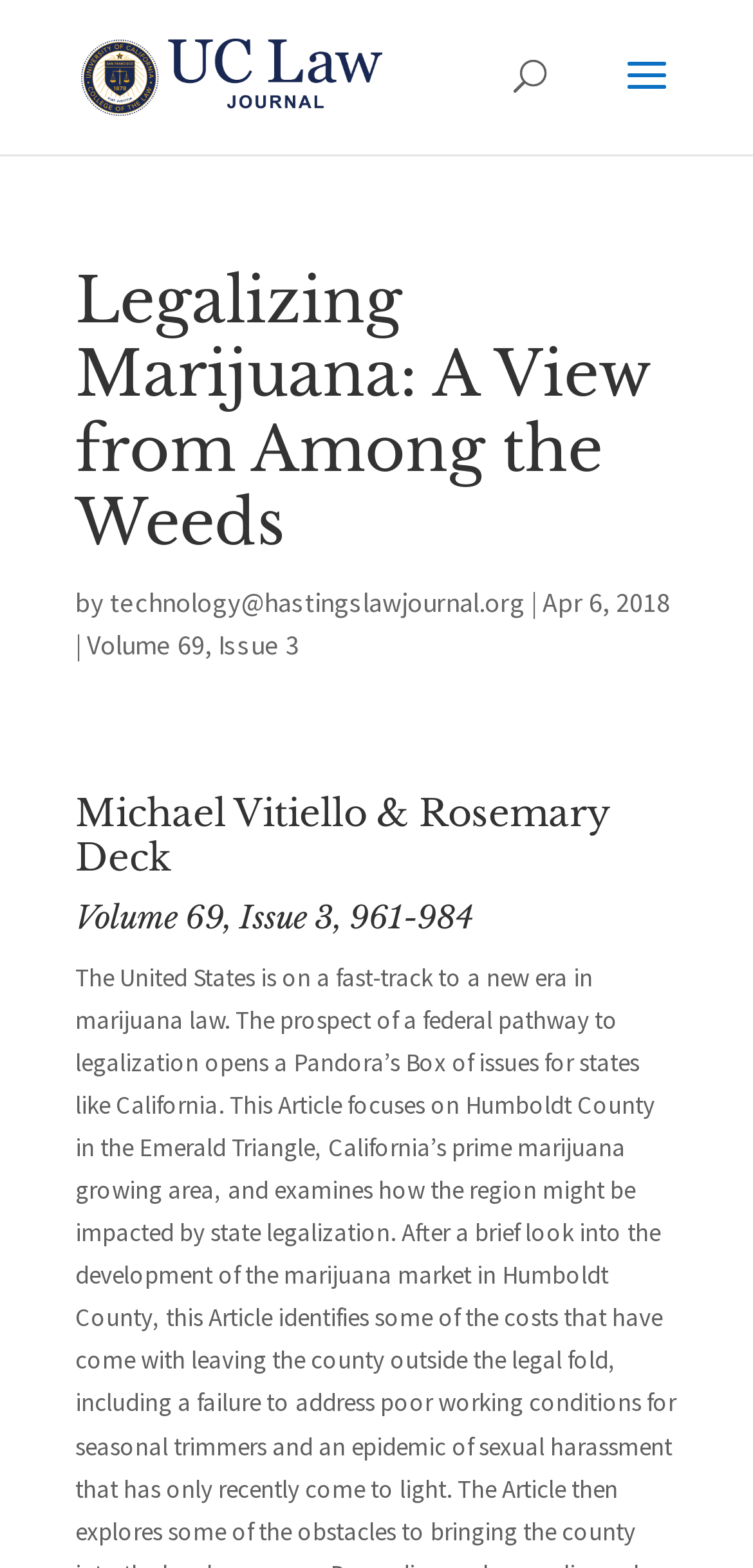Please extract the webpage's main title and generate its text content.

Legalizing Marijuana: A View from Among the Weeds